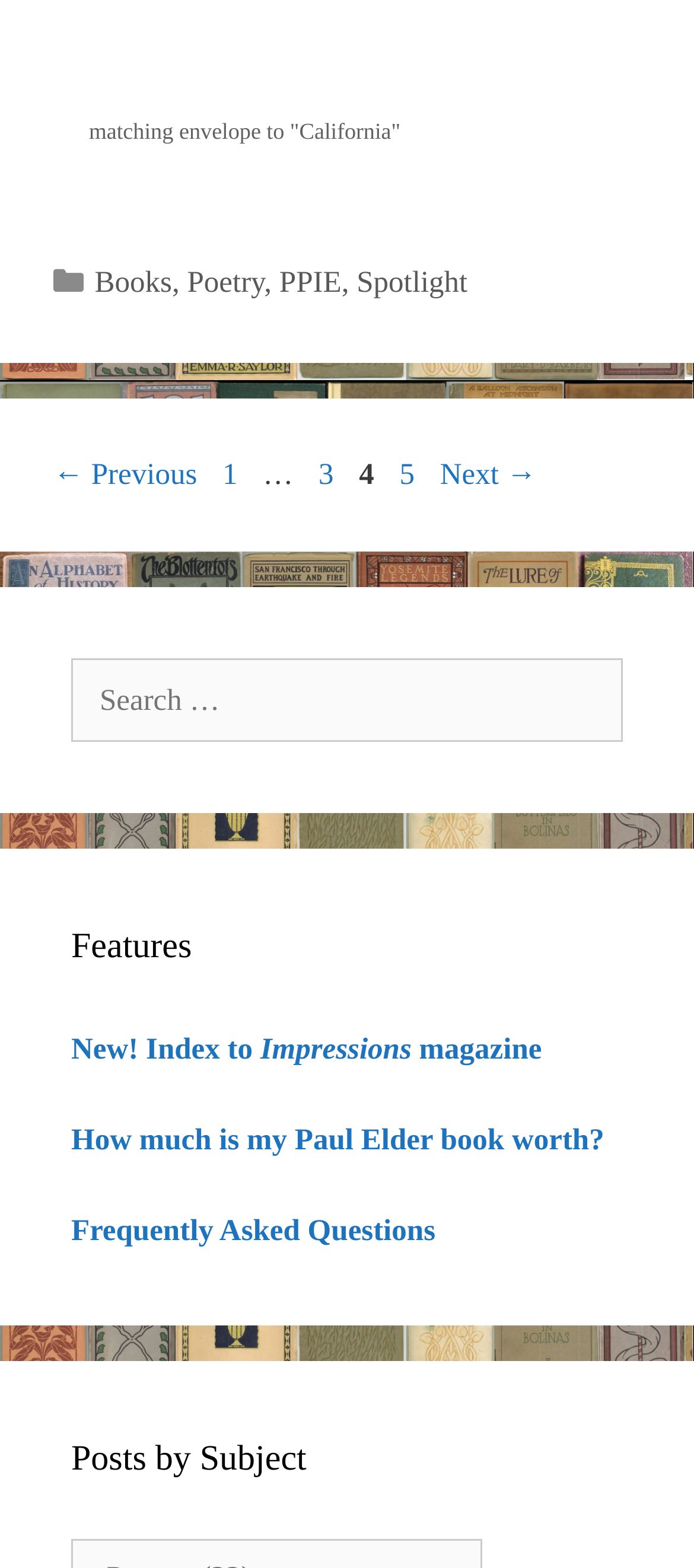Provide a one-word or brief phrase answer to the question:
How many pages are there in the archive?

At least 5